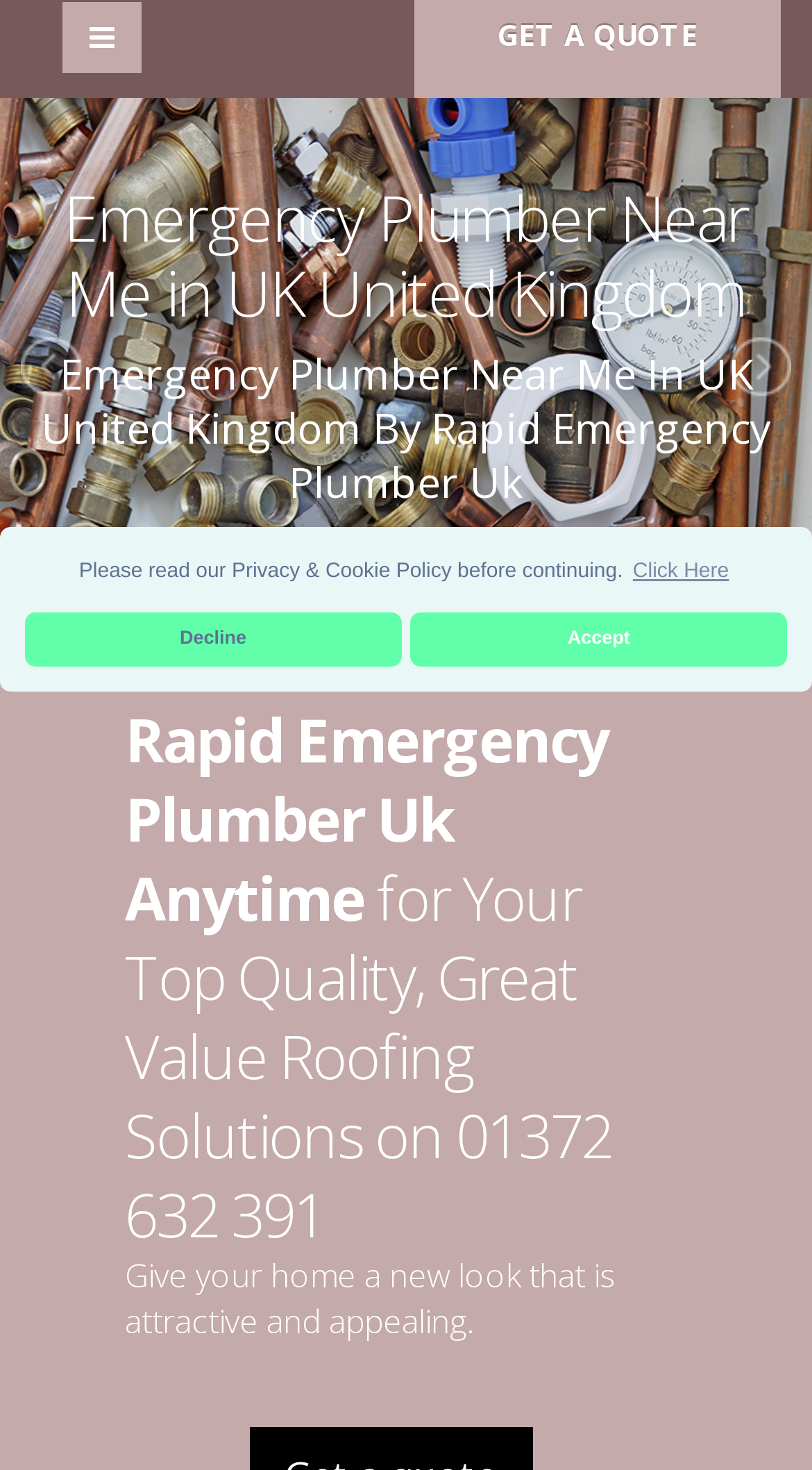Based on the element description Click Here, identify the bounding box coordinates for the UI element. The coordinates should be in the format (top-left x, top-left y, bottom-right x, bottom-right y) and within the 0 to 1 range.

[0.774, 0.375, 0.903, 0.402]